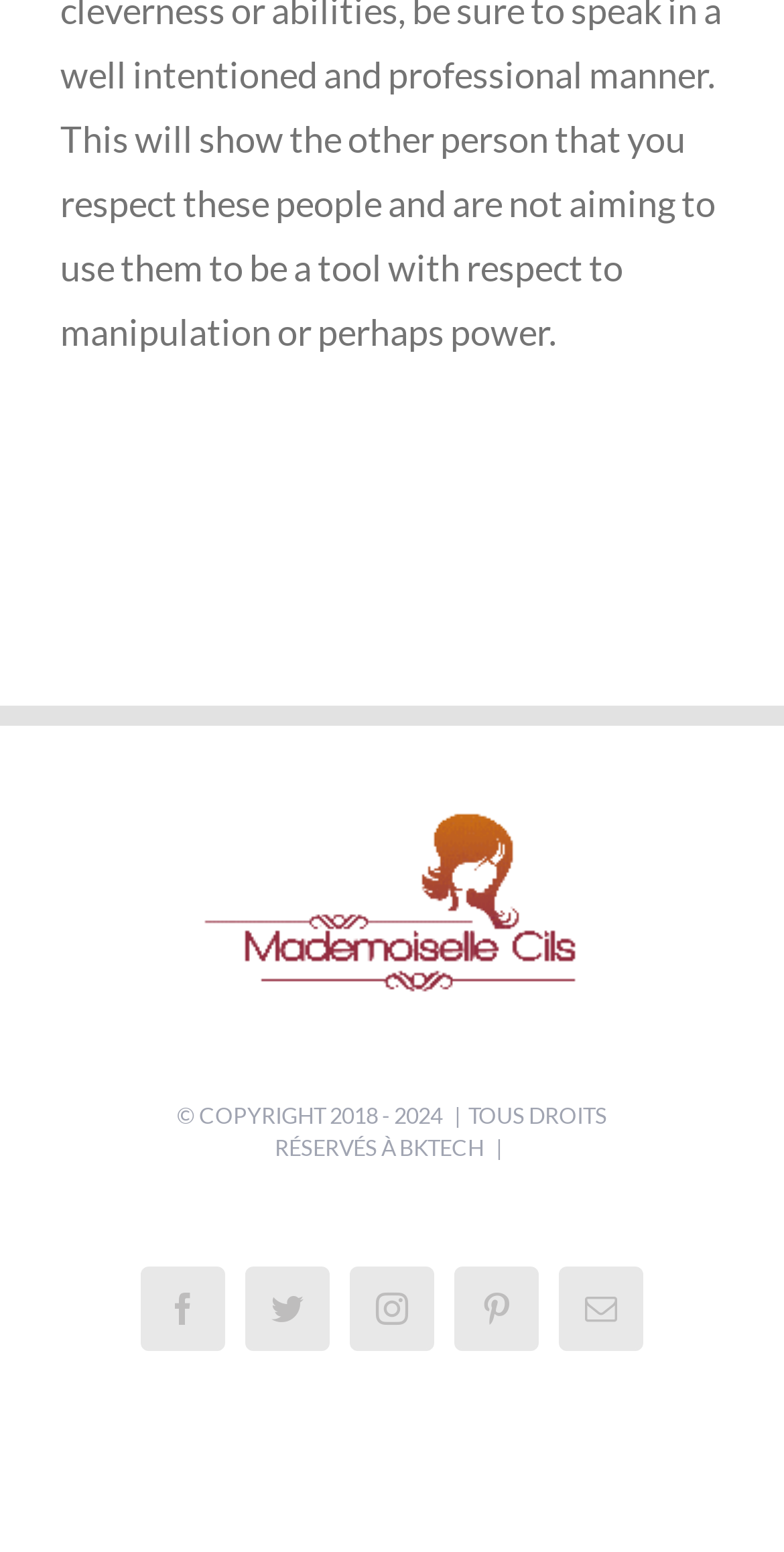What is the copyright year range?
Please craft a detailed and exhaustive response to the question.

I found the copyright information at the bottom of the webpage, which states '© COPYRIGHT 2018 - 2024'. This indicates that the copyright year range is from 2018 to 2024.